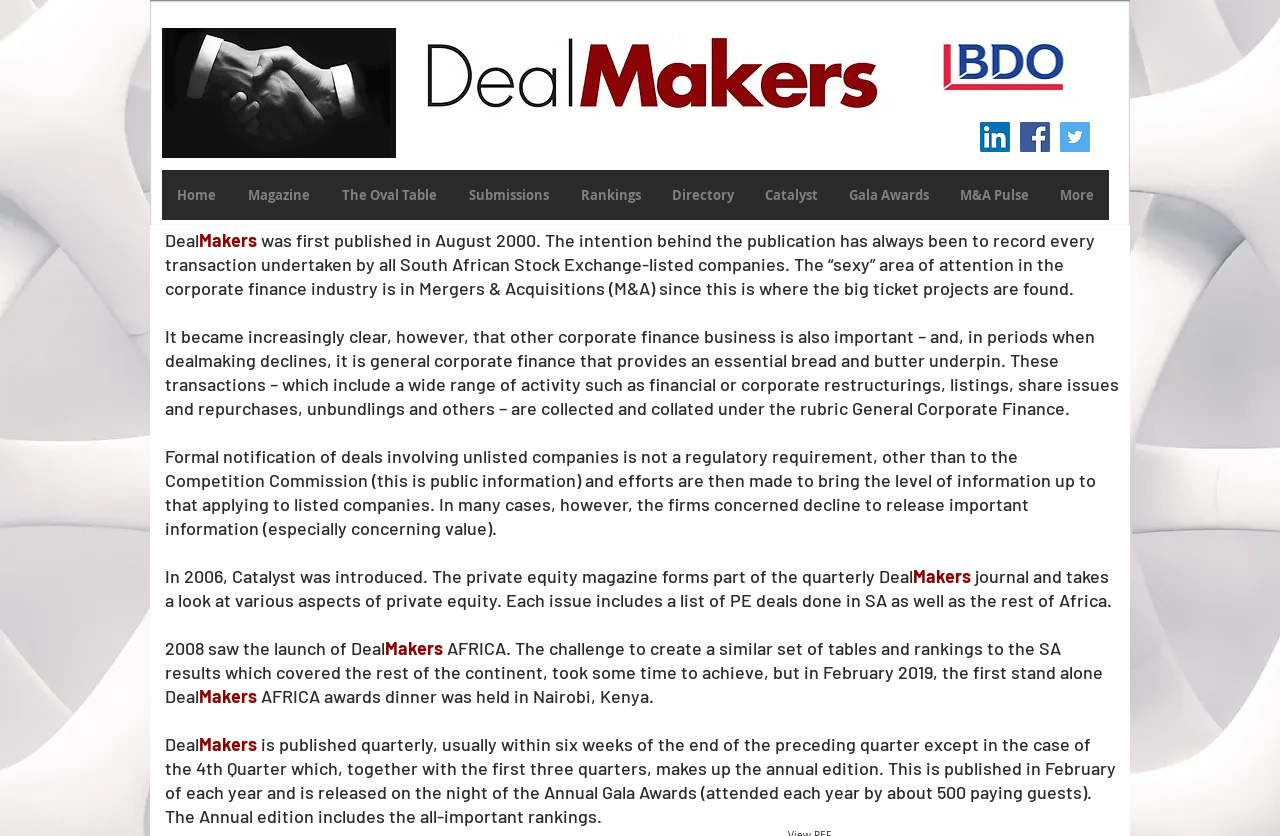Describe all significant elements and features of the webpage.

The webpage is about DealMakersSA, a publication that focuses on mergers and acquisitions (M&A) and corporate finance in South Africa. At the top left of the page, there are two images, one with the logo "DealMakers.jpg" and another with a red version "DealMakers Red.JPG". 

Below these images, there is a slideshow gallery with multiple images, including one labeled "Bowmans 2". To the right of the slideshow, there is a social bar with links to LinkedIn, Facebook, and Twitter, each represented by their respective social icons.

The main navigation menu is located at the top center of the page, with links to various sections such as Home, Magazine, The Oval Table, Submissions, Rankings, Directory, Catalyst, Gala Awards, M&A Pulse, and More.

The main content of the page is a lengthy text that describes the history and purpose of DealMakersSA. The text is divided into several paragraphs, explaining how the publication was first launched in 2000 to record transactions undertaken by South African Stock Exchange-listed companies, and how it later expanded to cover other corporate finance business, including general corporate finance and private equity. The text also mentions the introduction of Catalyst, a private equity magazine, and DealMakers AFRICA, which covers the rest of the continent.

Throughout the text, there are several mentions of DealMakersSA's quarterly publication, its annual edition, and the Annual Gala Awards dinner. The text is written in a formal tone, providing detailed information about the publication's history, scope, and activities.